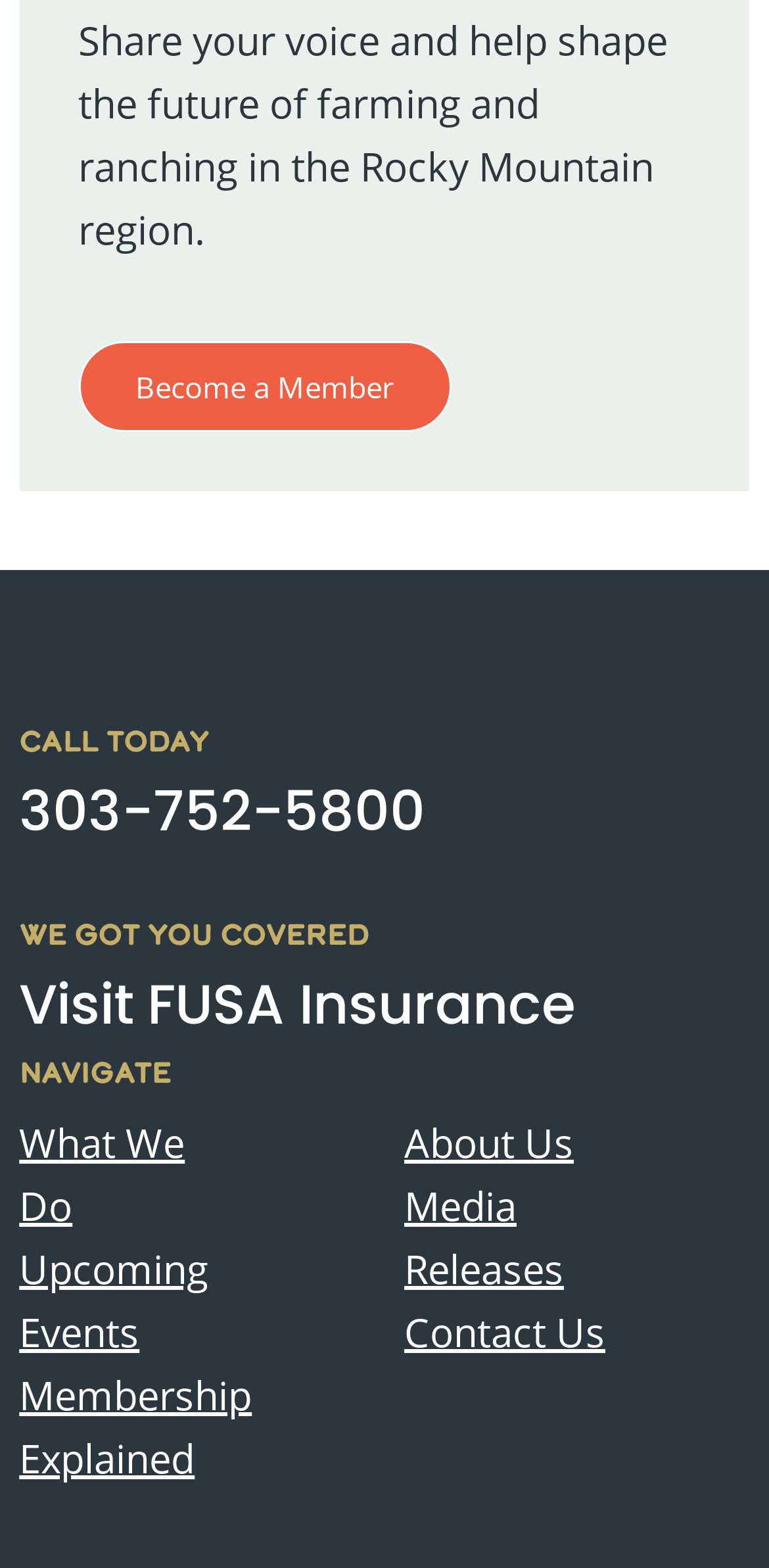Locate the UI element described as follows: "Upcoming Events". Return the bounding box coordinates as four float numbers between 0 and 1 in the order [left, top, right, bottom].

[0.025, 0.822, 0.271, 0.897]